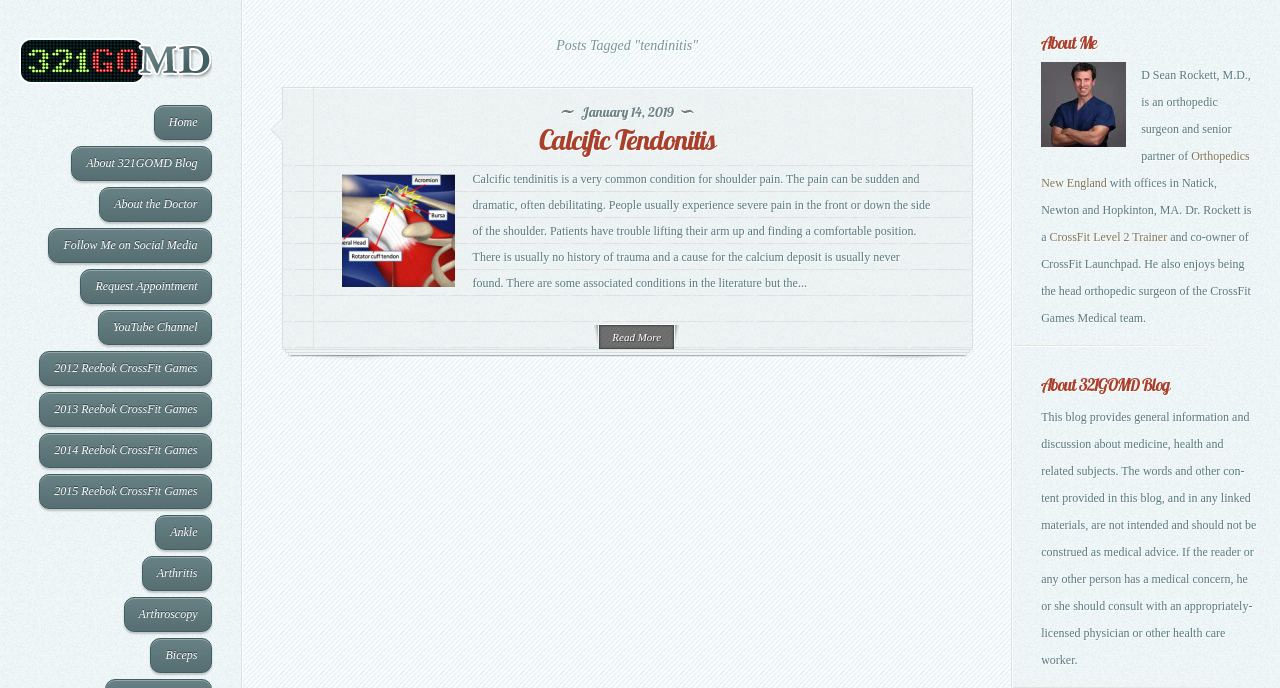Please determine the bounding box coordinates of the clickable area required to carry out the following instruction: "Request an appointment". The coordinates must be four float numbers between 0 and 1, represented as [left, top, right, bottom].

[0.063, 0.391, 0.166, 0.442]